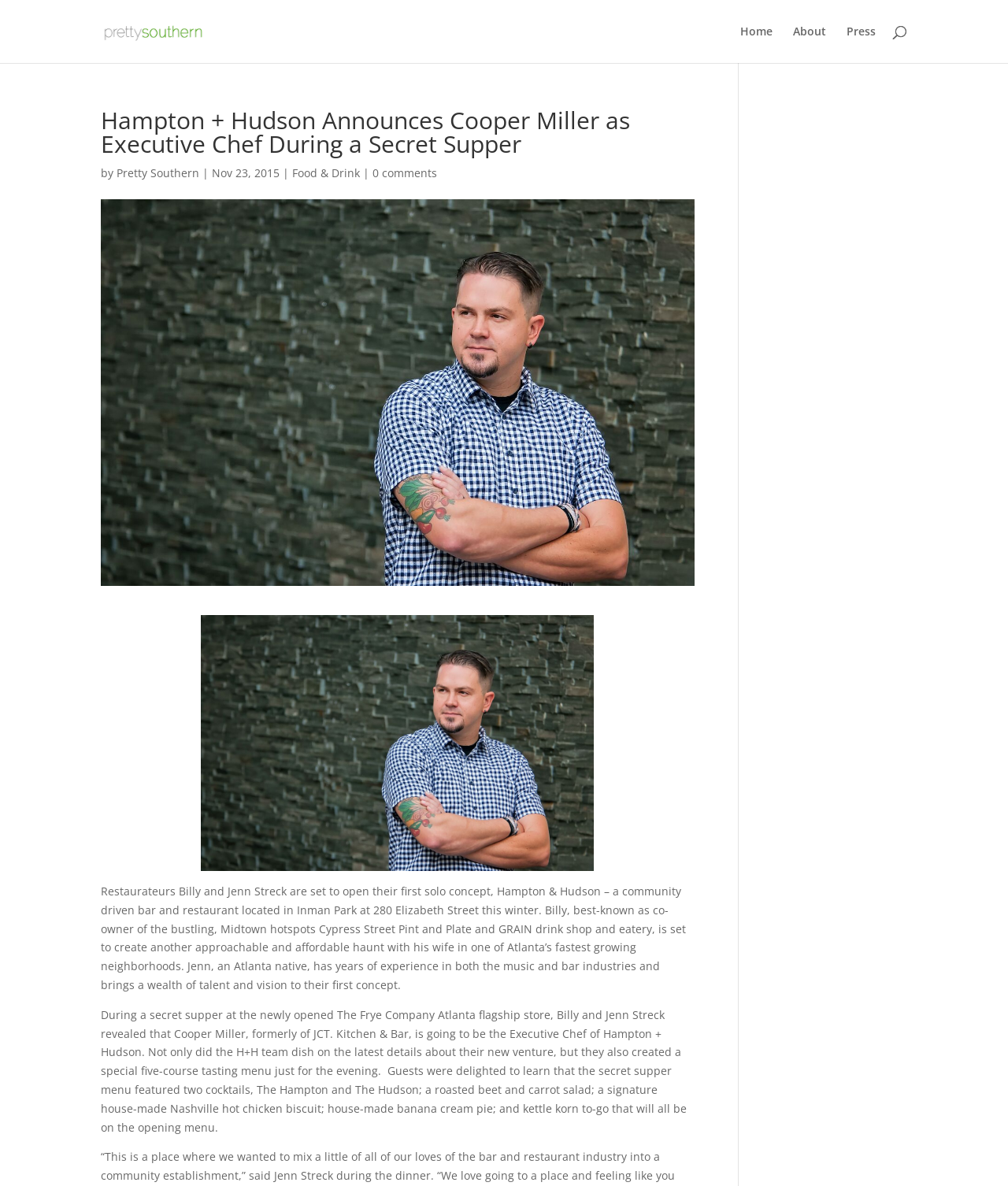How many courses were in the secret supper menu?
Utilize the image to construct a detailed and well-explained answer.

I found this information by reading the article on the webpage, which mentions that the secret supper menu featured a special five-course tasting menu.